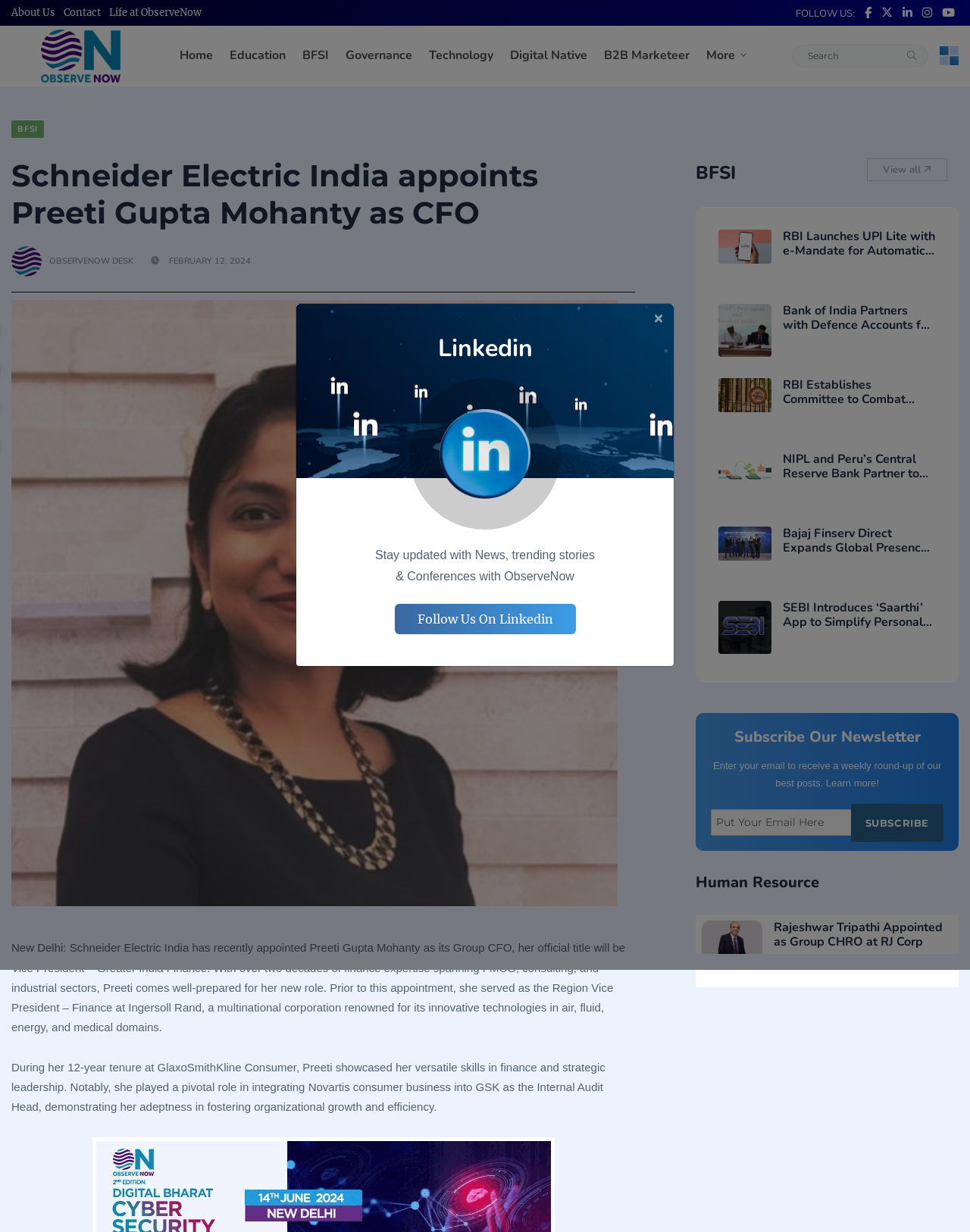Show the bounding box coordinates of the region that should be clicked to follow the instruction: "Subscribe to the newsletter."

[0.877, 0.653, 0.973, 0.683]